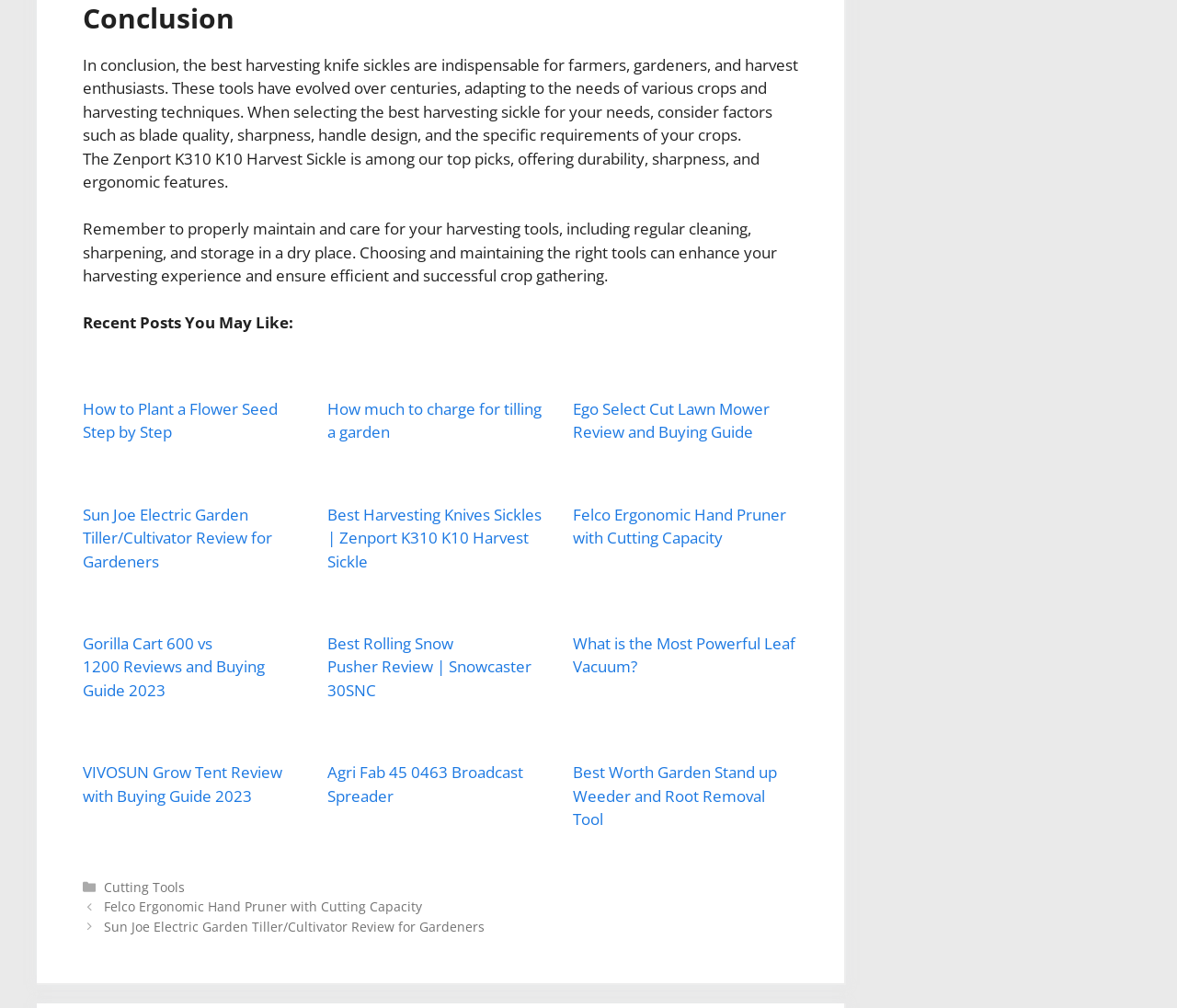Using the element description: "Cutting Tools", determine the bounding box coordinates. The coordinates should be in the format [left, top, right, bottom], with values between 0 and 1.

[0.088, 0.871, 0.157, 0.888]